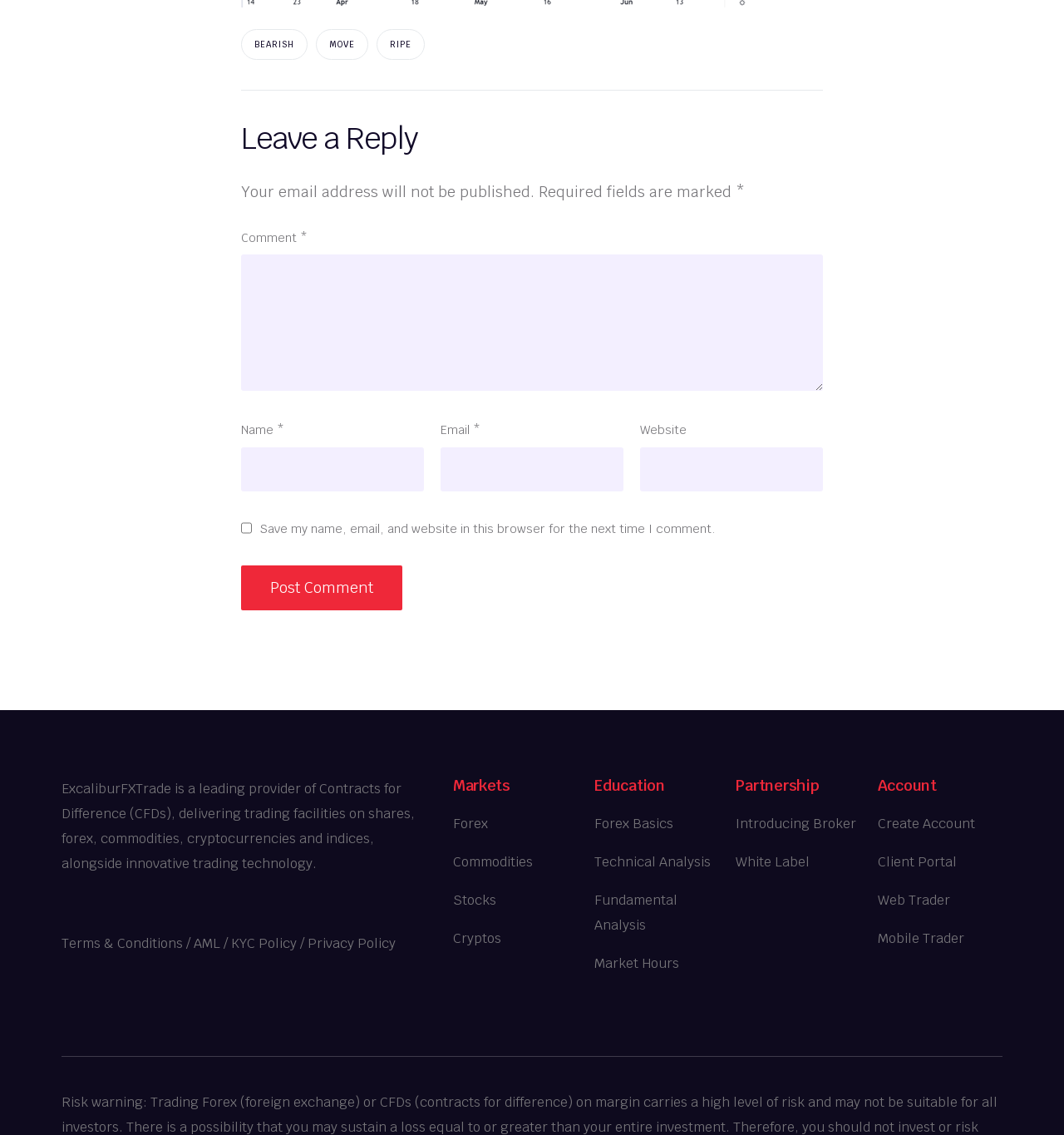What is the purpose of the checkbox?
Please utilize the information in the image to give a detailed response to the question.

The checkbox is labeled 'Save my name, email, and website in this browser for the next time I comment.' This suggests that its purpose is to save the user's data for future comments.